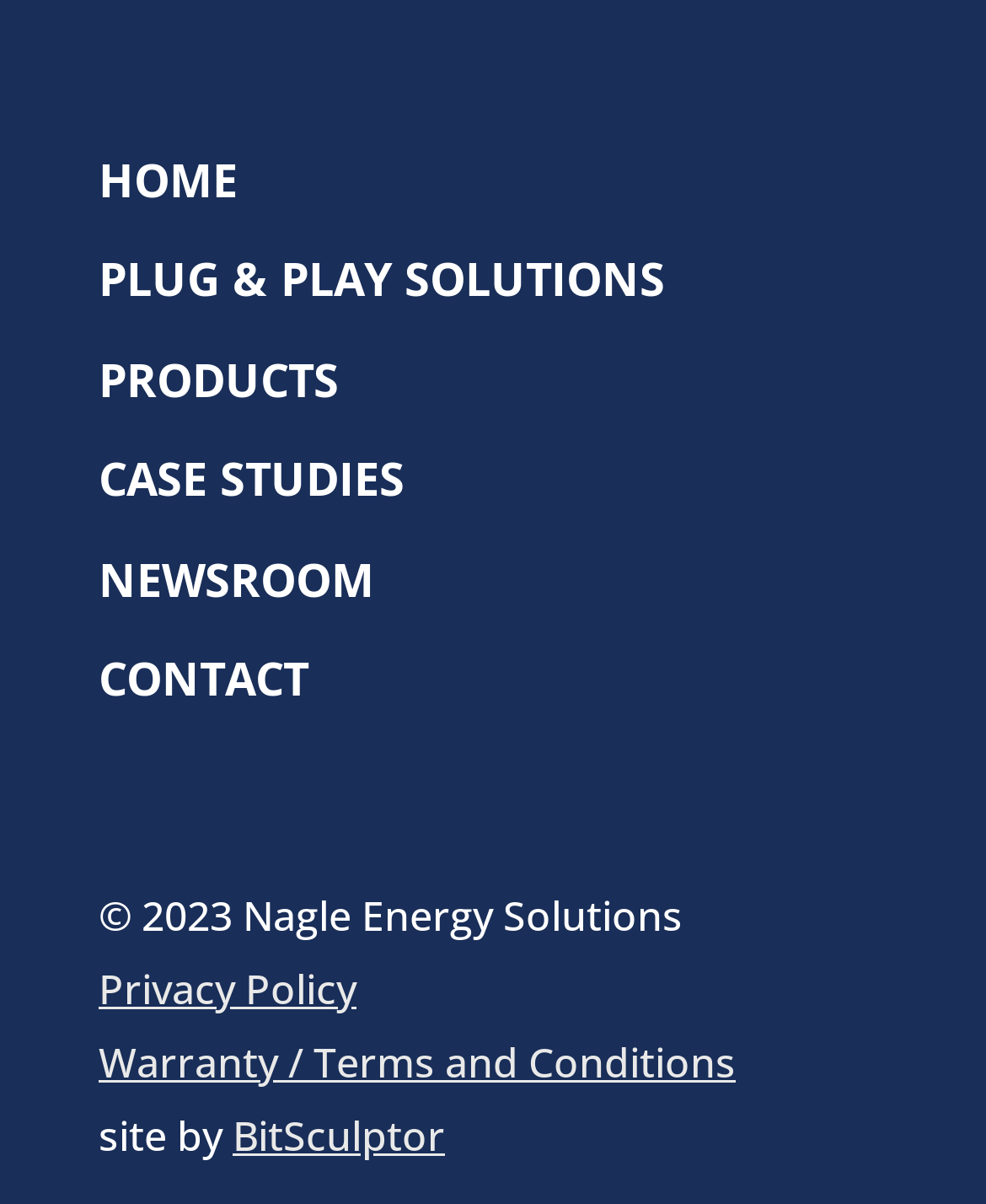Pinpoint the bounding box coordinates of the clickable element needed to complete the instruction: "contact us". The coordinates should be provided as four float numbers between 0 and 1: [left, top, right, bottom].

[0.1, 0.54, 0.313, 0.606]